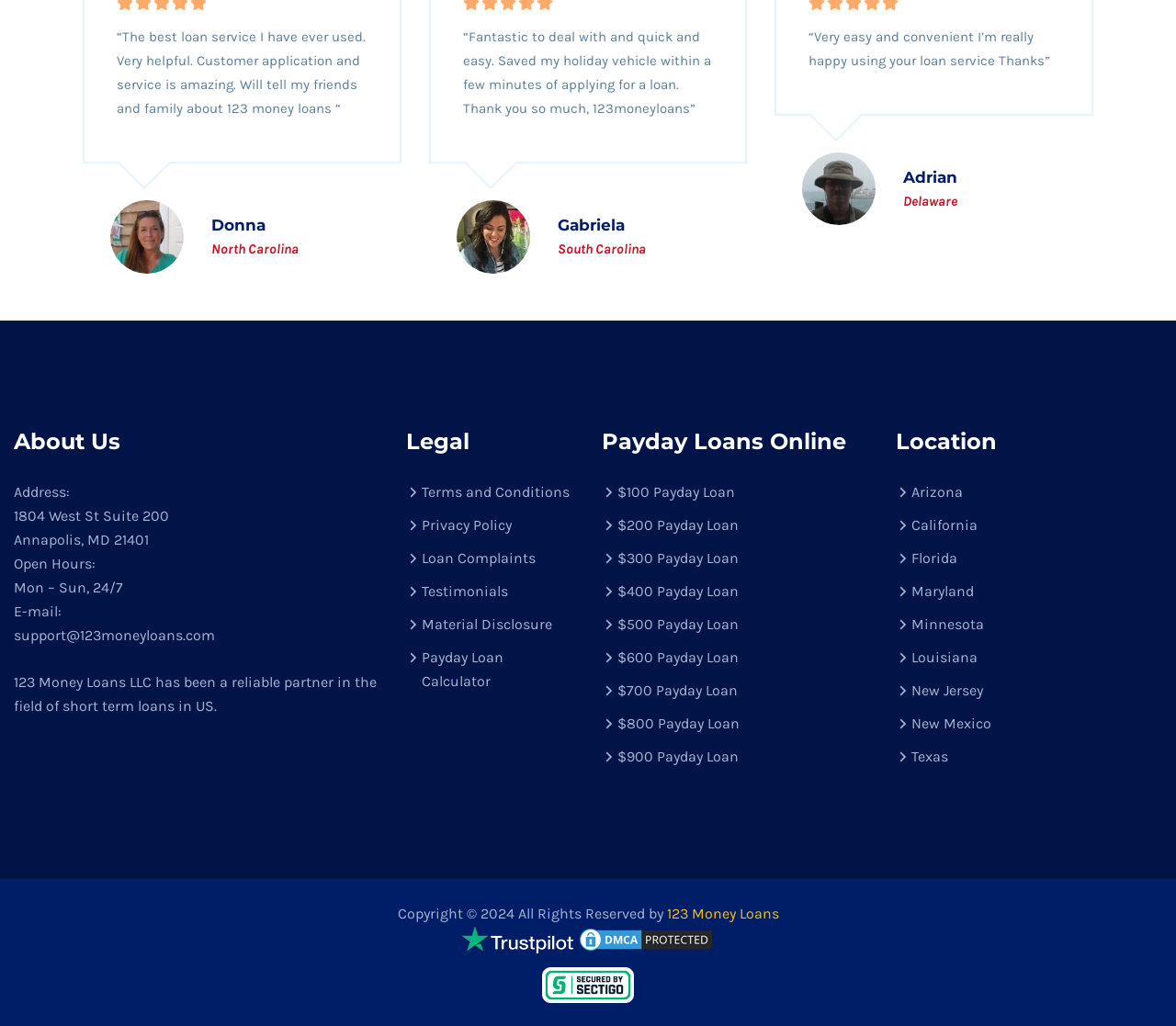Based on the image, provide a detailed response to the question:
What is the open hour of the company?

I found the open hour of the company by looking at the 'Open Hours:' section under the 'About Us' heading, which mentions 'Mon – Sun, 24/7'.